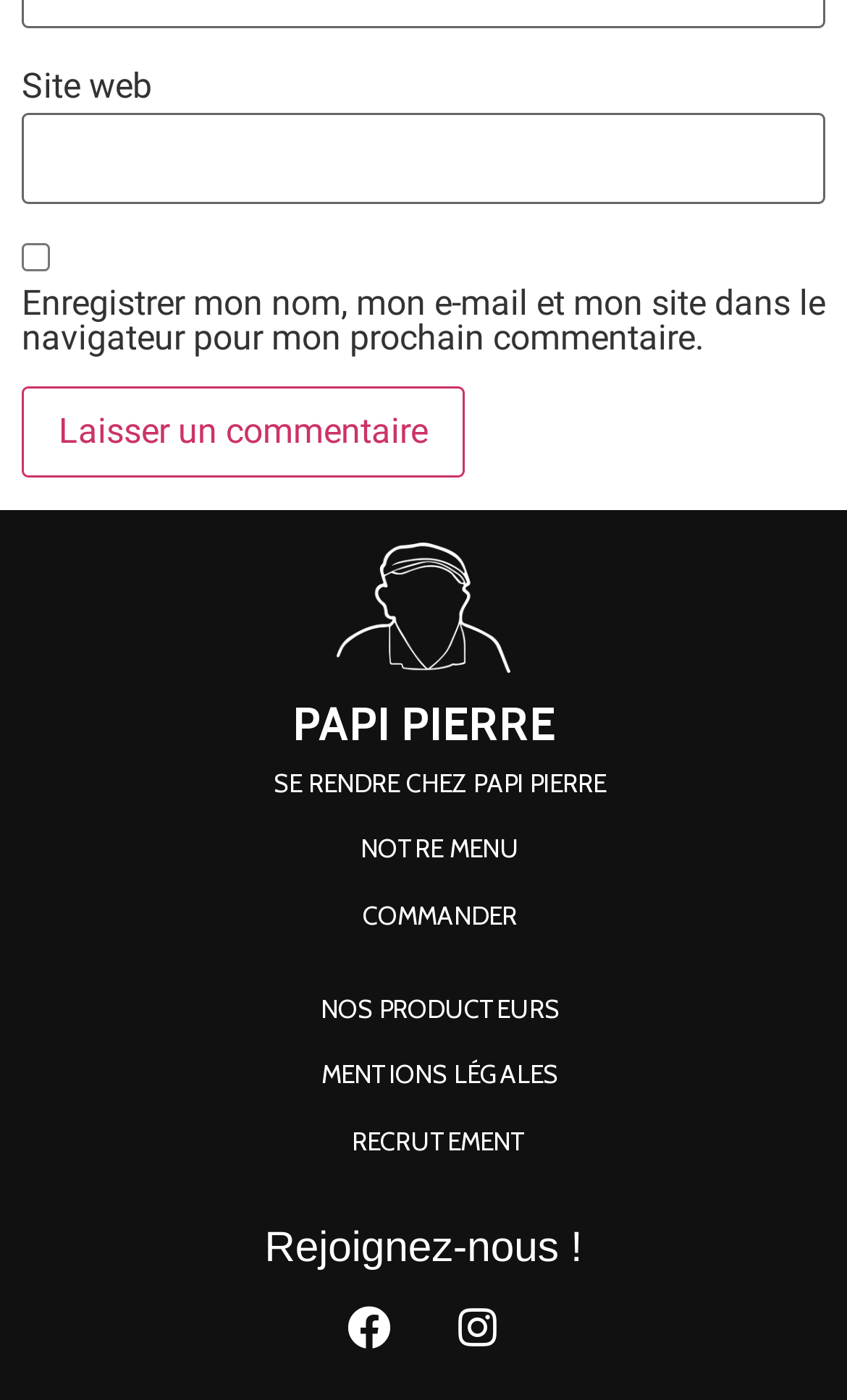What is the purpose of the checkbox?
Can you provide an in-depth and detailed response to the question?

The checkbox is located below the 'Site web' textbox and has a description 'Enregistrer mon nom, mon e-mail et mon site dans le navigateur pour mon prochain commentaire.' which indicates its purpose.